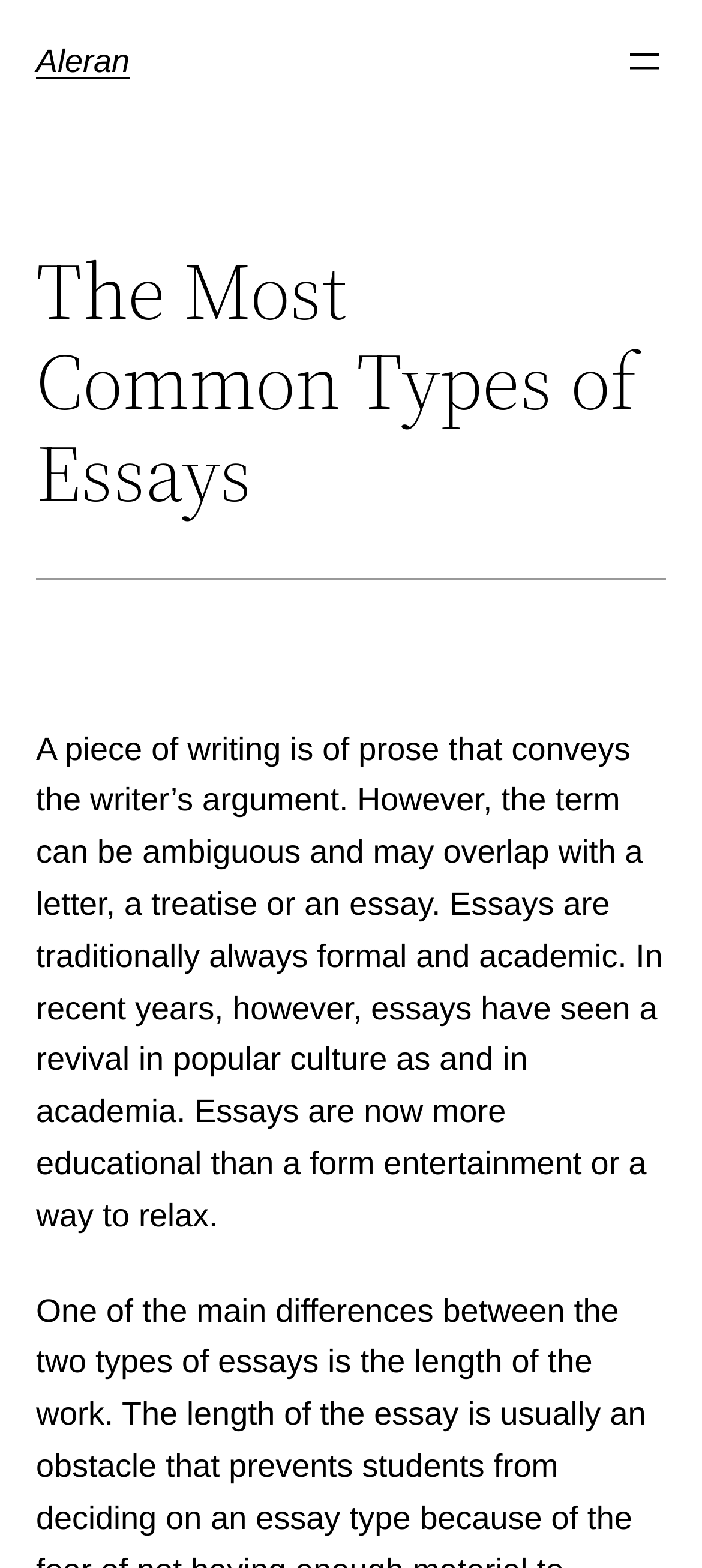Bounding box coordinates are specified in the format (top-left x, top-left y, bottom-right x, bottom-right y). All values are floating point numbers bounded between 0 and 1. Please provide the bounding box coordinate of the region this sentence describes: Aleran

[0.051, 0.028, 0.185, 0.051]